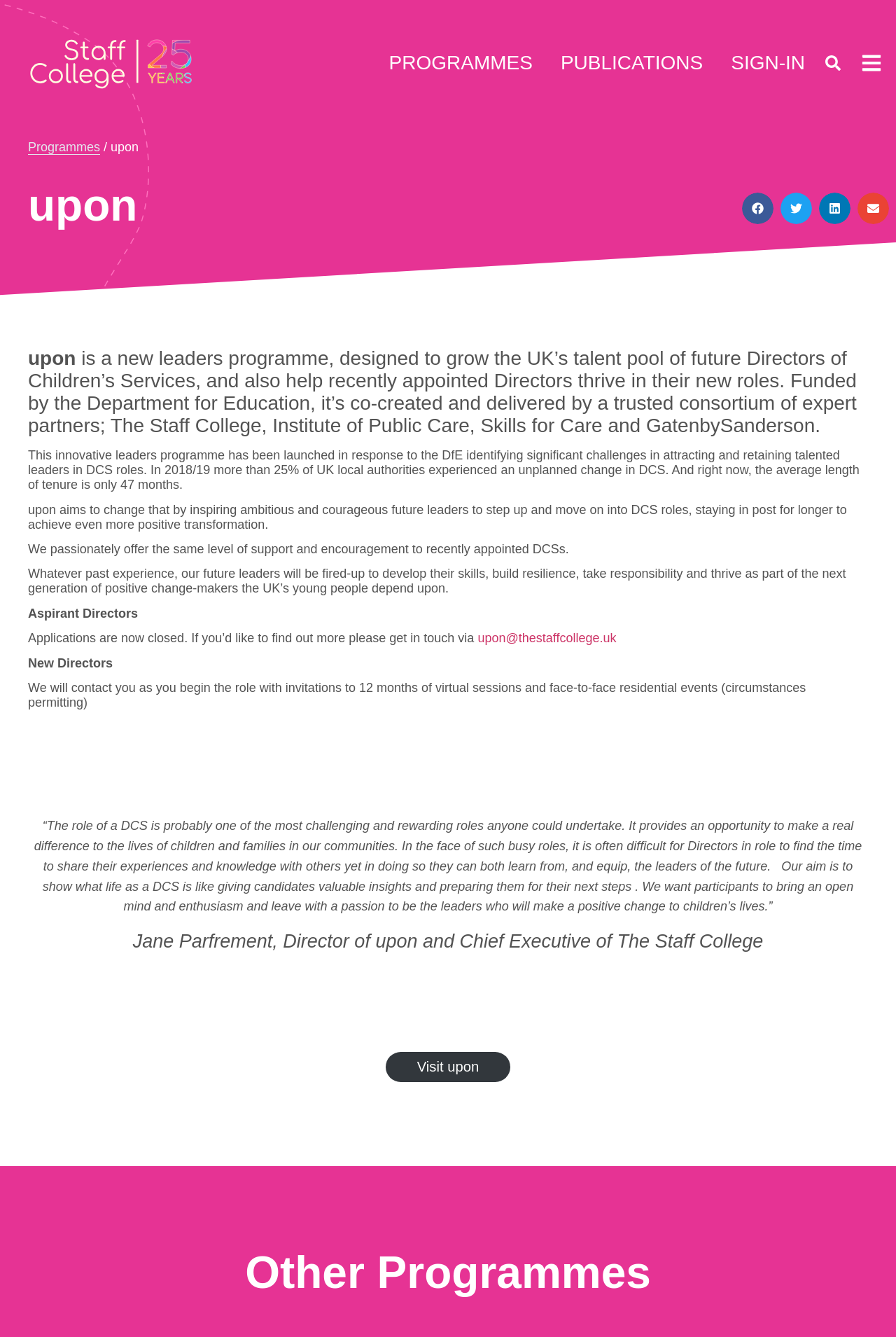Please identify the bounding box coordinates for the region that you need to click to follow this instruction: "Share on facebook".

[0.828, 0.144, 0.863, 0.168]